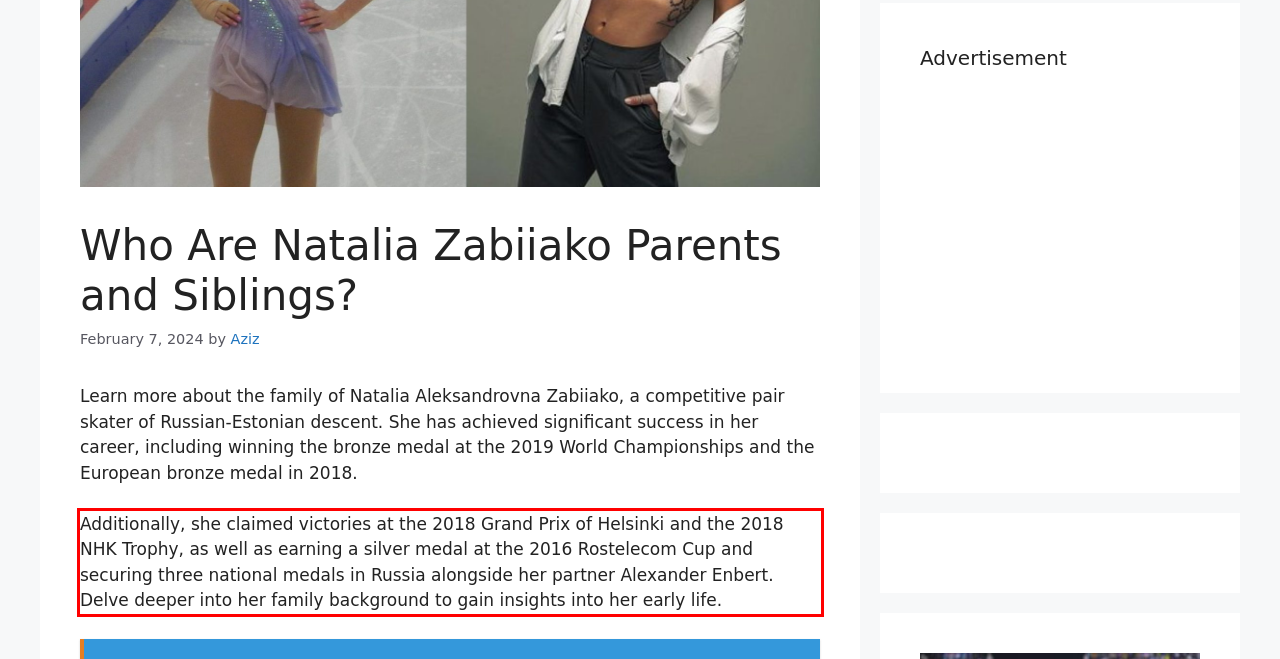Identify the text within the red bounding box on the webpage screenshot and generate the extracted text content.

Additionally, she claimed victories at the 2018 Grand Prix of Helsinki and the 2018 NHK Trophy, as well as earning a silver medal at the 2016 Rostelecom Cup and securing three national medals in Russia alongside her partner Alexander Enbert. Delve deeper into her family background to gain insights into her early life.